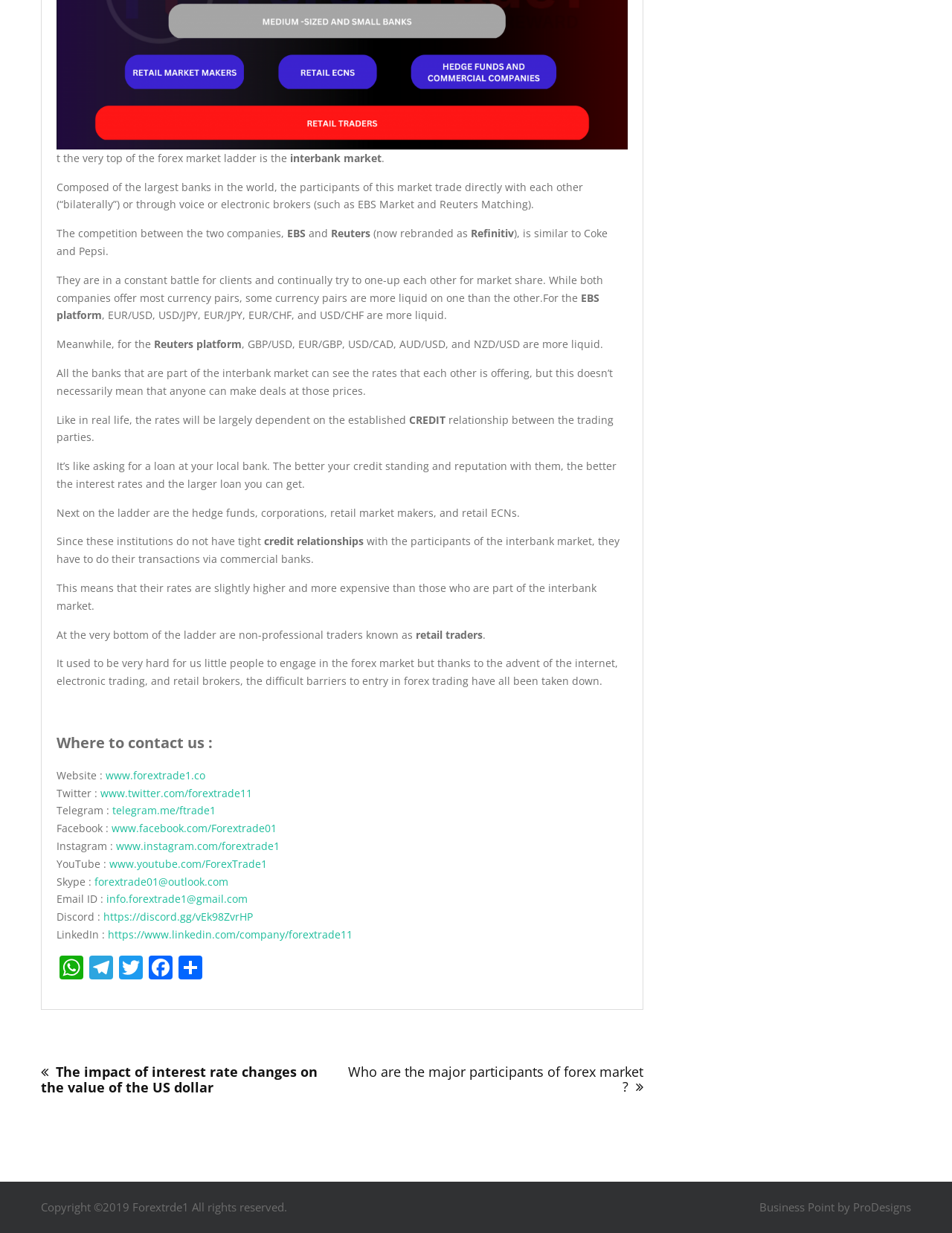Find the bounding box coordinates of the element I should click to carry out the following instruction: "Contact us via Twitter".

[0.059, 0.637, 0.265, 0.649]